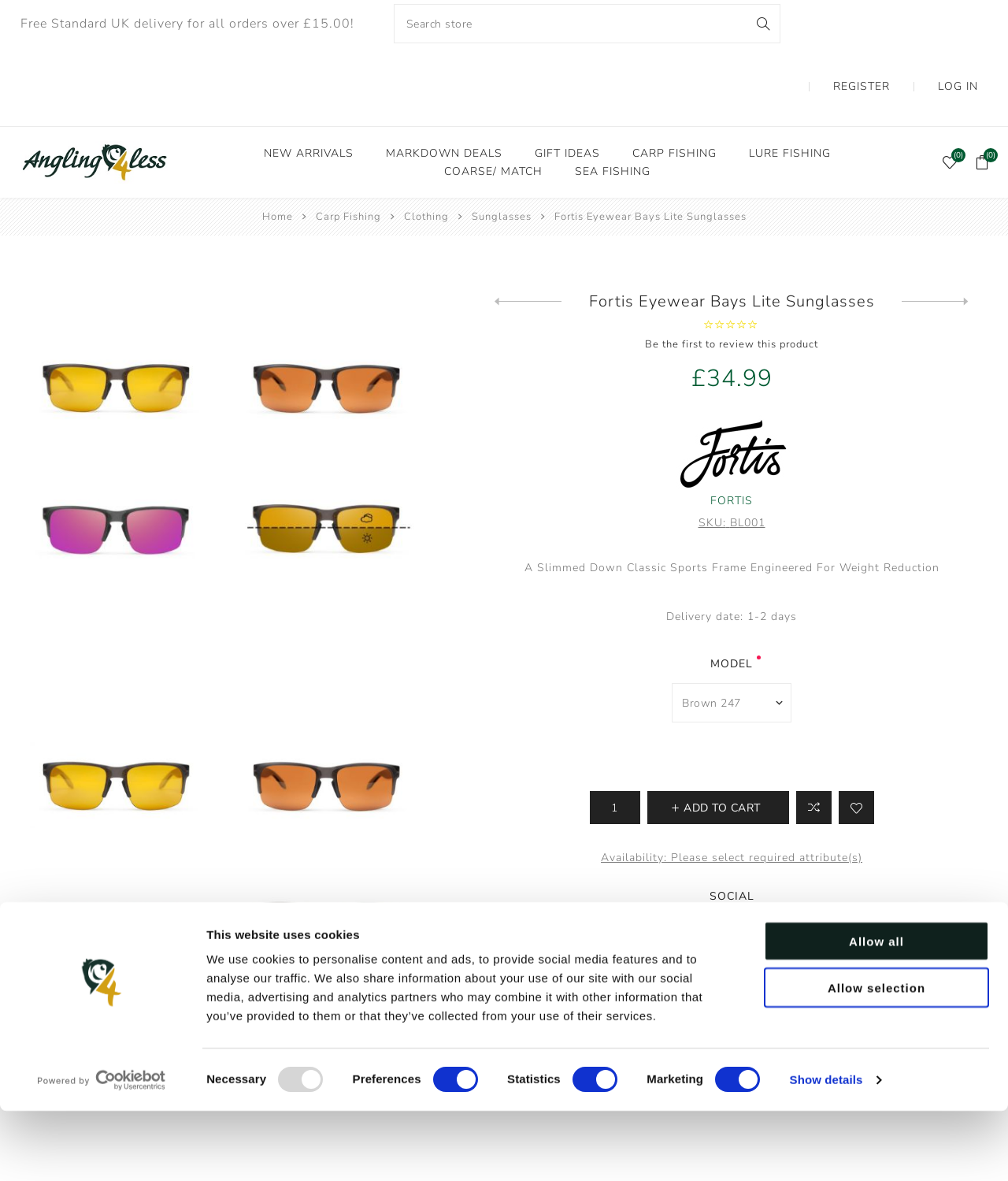Generate a comprehensive description of the webpage.

This webpage is about Angling4Less, an online store selling fishing gear and accessories. At the top, there is a notification about the website using cookies, with a logo and a link to open in a new window. Below this, there is a tab panel with a consent selection section, where users can choose to allow or deny cookies for necessary, preferences, statistics, and marketing purposes.

On the top-right corner, there are links to register and log in. Below this, there is a search bar with a button to search the store. On the top-left corner, there is a link to the website's homepage, Angling4Less, with an image of the logo.

The main navigation menu is divided into two sections. The first section has links to new arrivals, markdown deals, gift ideas, and carp fishing. The second section has links to various categories of fishing gear, including bite alarms, bivvies, bedchairs, chairs, bait, and additives. Each category has multiple sub-links to more specific products.

At the very top of the page, there is a promotional message about free standard UK delivery for orders over £15.00.